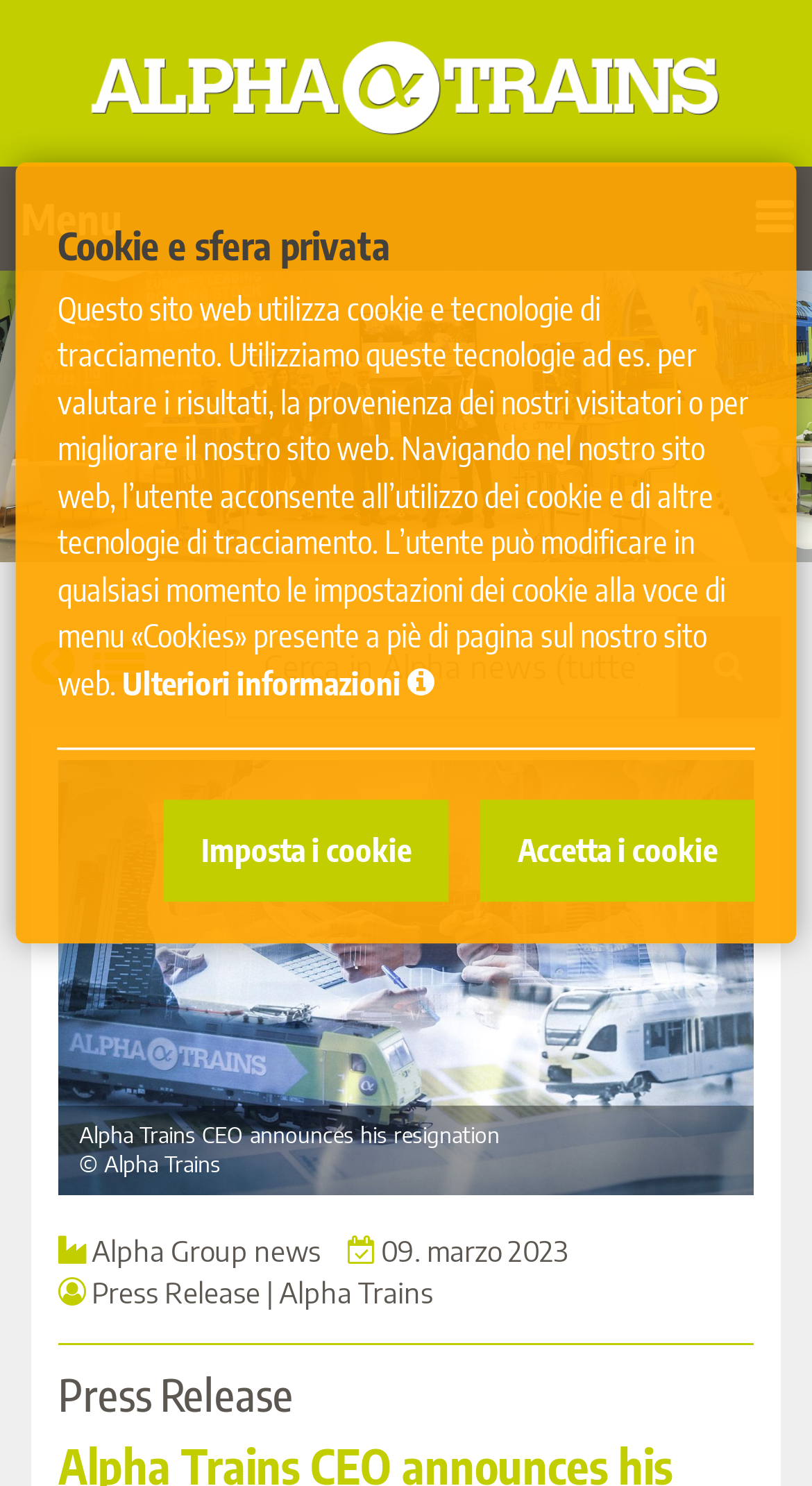Determine the bounding box coordinates of the section I need to click to execute the following instruction: "Filter news by date". Provide the coordinates as four float numbers between 0 and 1, i.e., [left, top, right, bottom].

[0.462, 0.83, 0.7, 0.854]